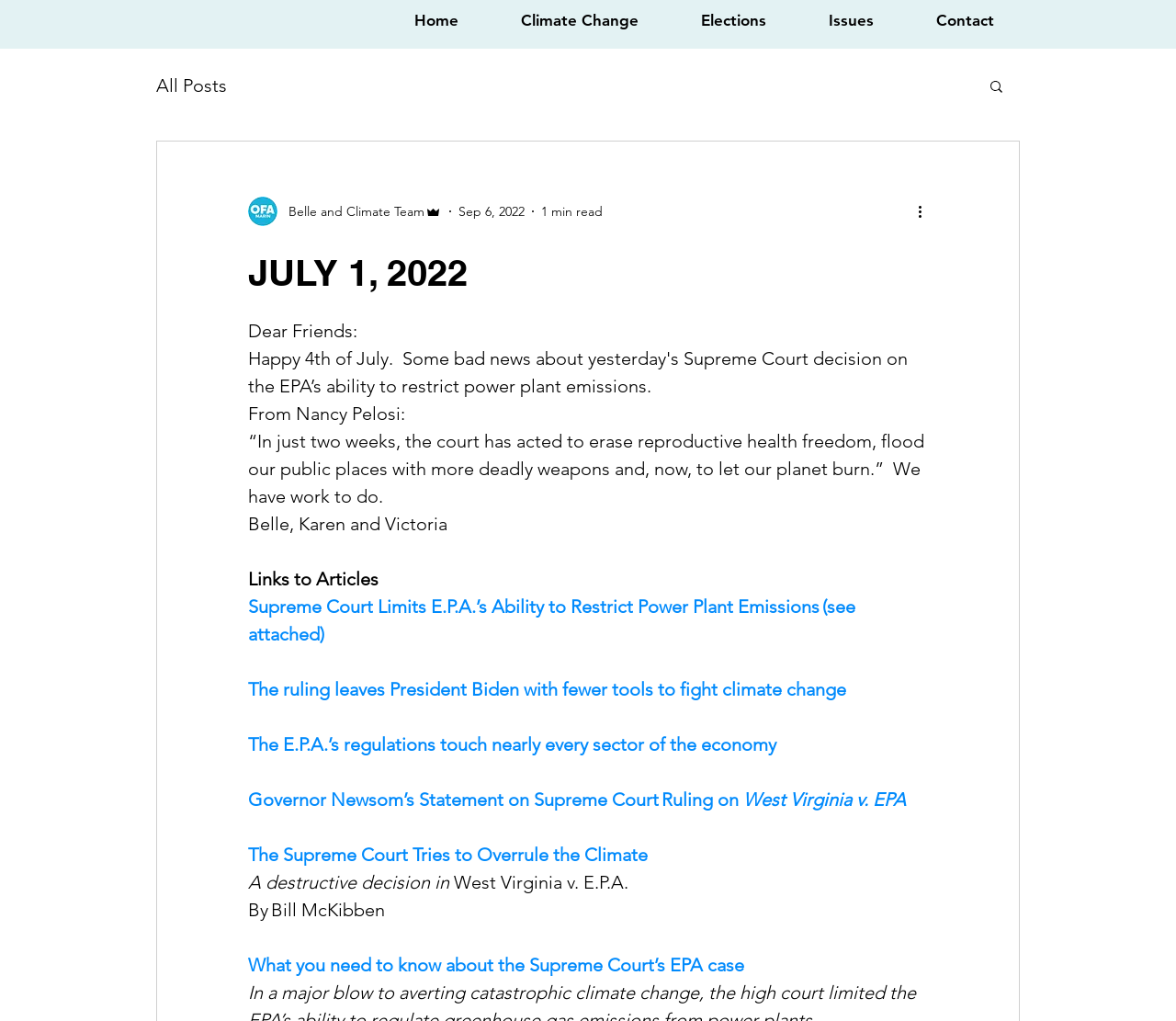What is the purpose of the button with the image?
Using the image, provide a detailed and thorough answer to the question.

I found the button element with the image at index 162. The button is described as 'Search', and it contains an image element at index 169. The purpose of this button is likely to allow users to search for content on the website.